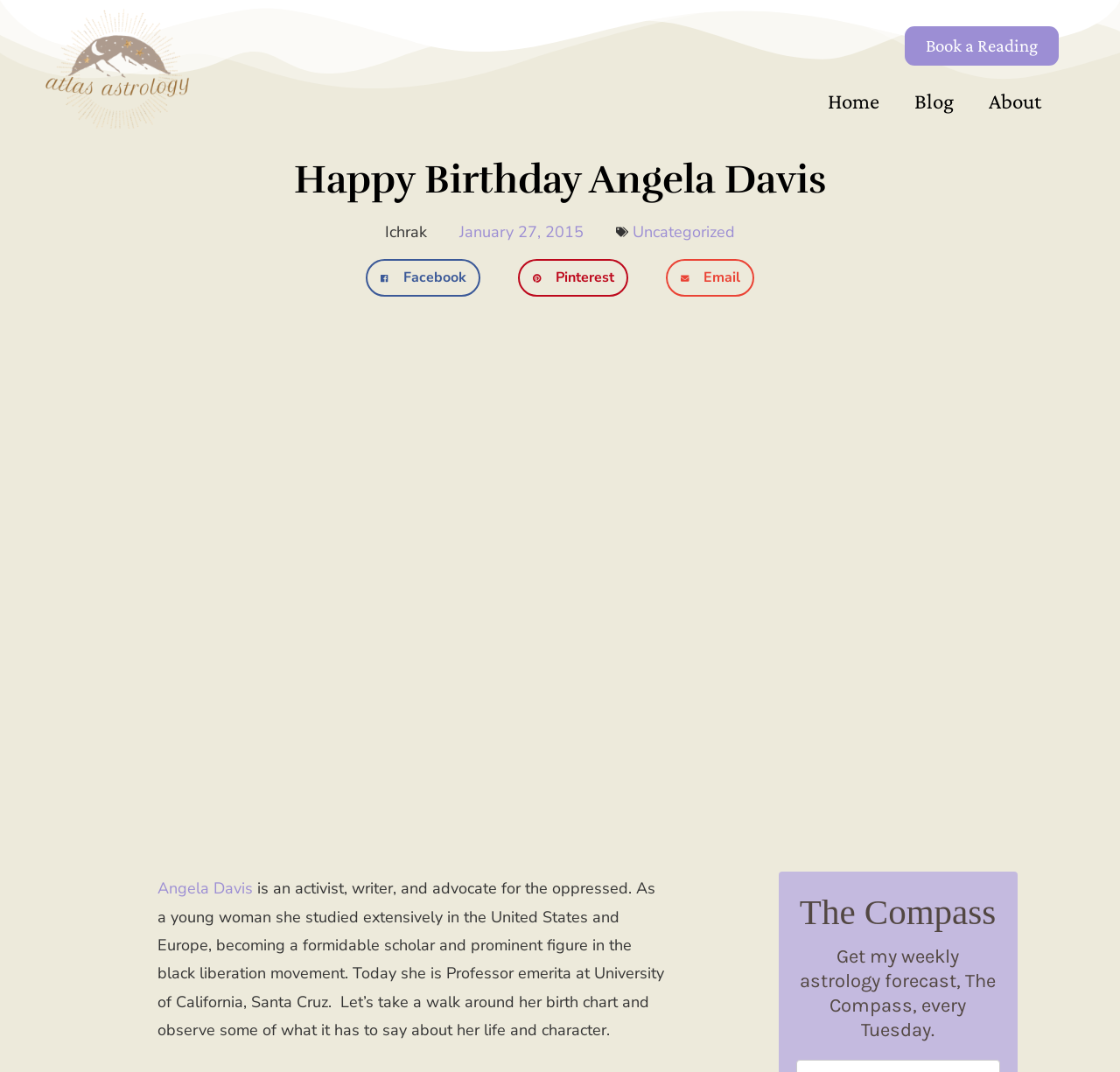Extract the bounding box of the UI element described as: "Angela Davis".

[0.141, 0.819, 0.226, 0.838]